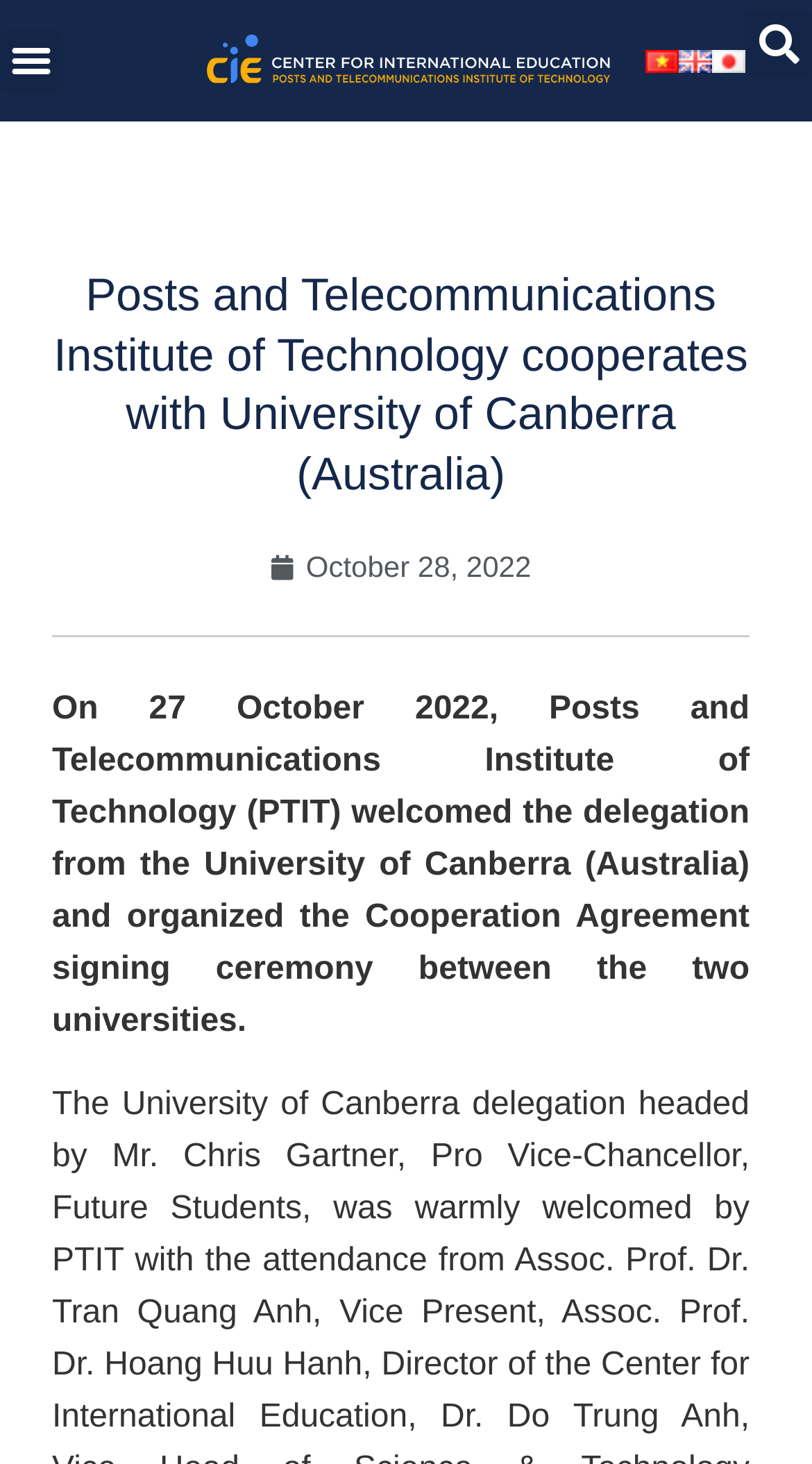Create a detailed narrative describing the layout and content of the webpage.

The webpage is about the cooperation between Posts and Telecommunications Institute of Technology (PTIT) and the University of Canberra (Australia). At the top left corner, there is a button labeled "Menu Toggle". Next to it, there is a link with no text. On the right side of the top section, there are three language options: Vietnamese, English, and Japanese, each represented by a flag icon. A search bar is located at the top right corner.

Below the top section, there is a heading that reads "Posts and Telecommunications Institute of Technology cooperates with University of Canberra (Australia)". Underneath the heading, there is a link with the date "October 28, 2022". The main content of the webpage is a paragraph that describes the cooperation agreement signing ceremony between PTIT and the University of Canberra, which took place on October 27, 2022. This paragraph is located in the middle of the page, spanning almost the entire width.